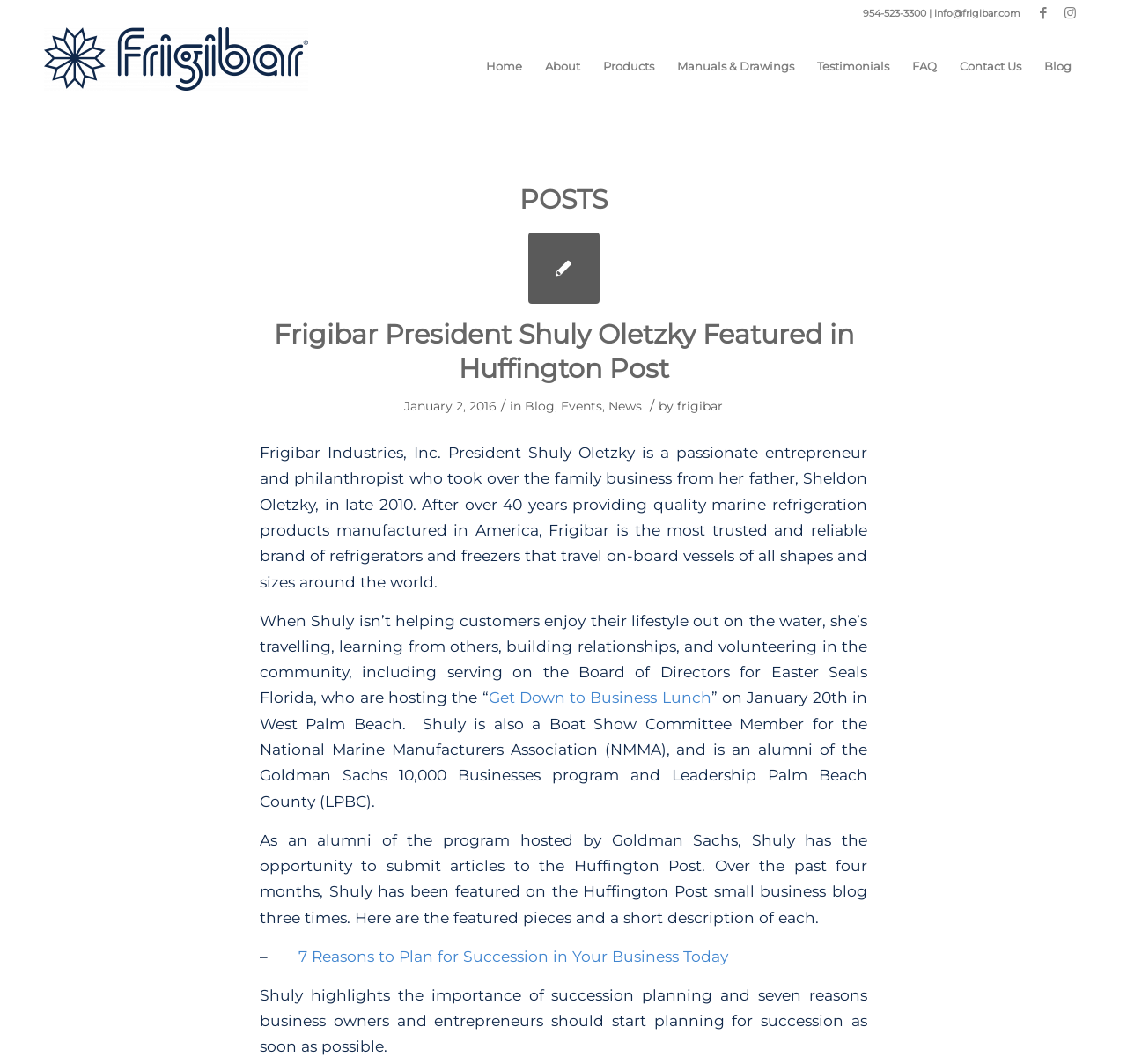Indicate the bounding box coordinates of the element that needs to be clicked to satisfy the following instruction: "Click on Terms". The coordinates should be four float numbers between 0 and 1, i.e., [left, top, right, bottom].

None